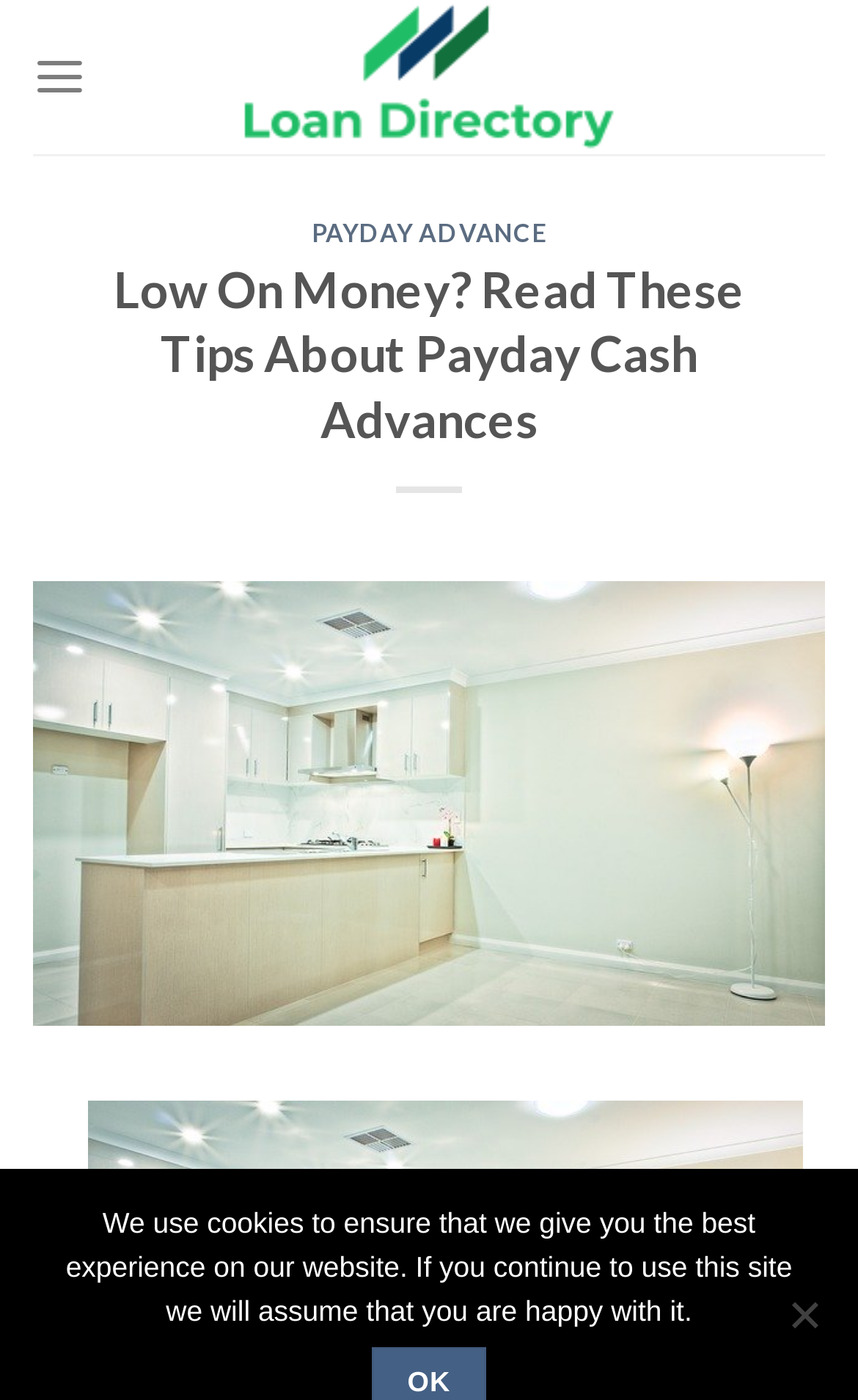Respond with a single word or phrase to the following question:
How many links are present in the main menu?

At least 2